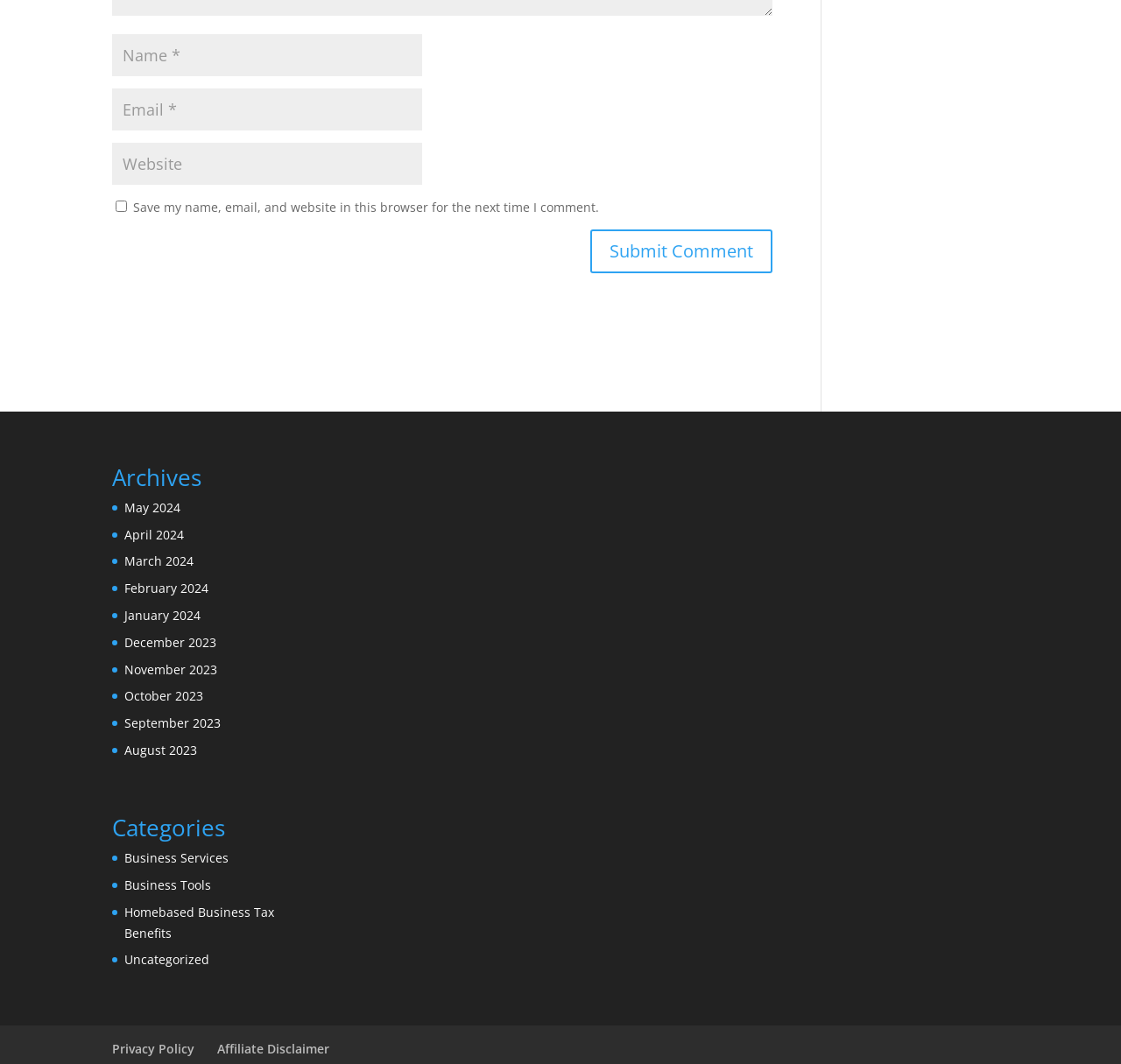Look at the image and give a detailed response to the following question: What is the purpose of the checkbox?

The checkbox is located below the 'Website' textbox and has a label 'Save my name, email, and website in this browser for the next time I comment.' This suggests that the purpose of the checkbox is to save the commenter's information for future comments.